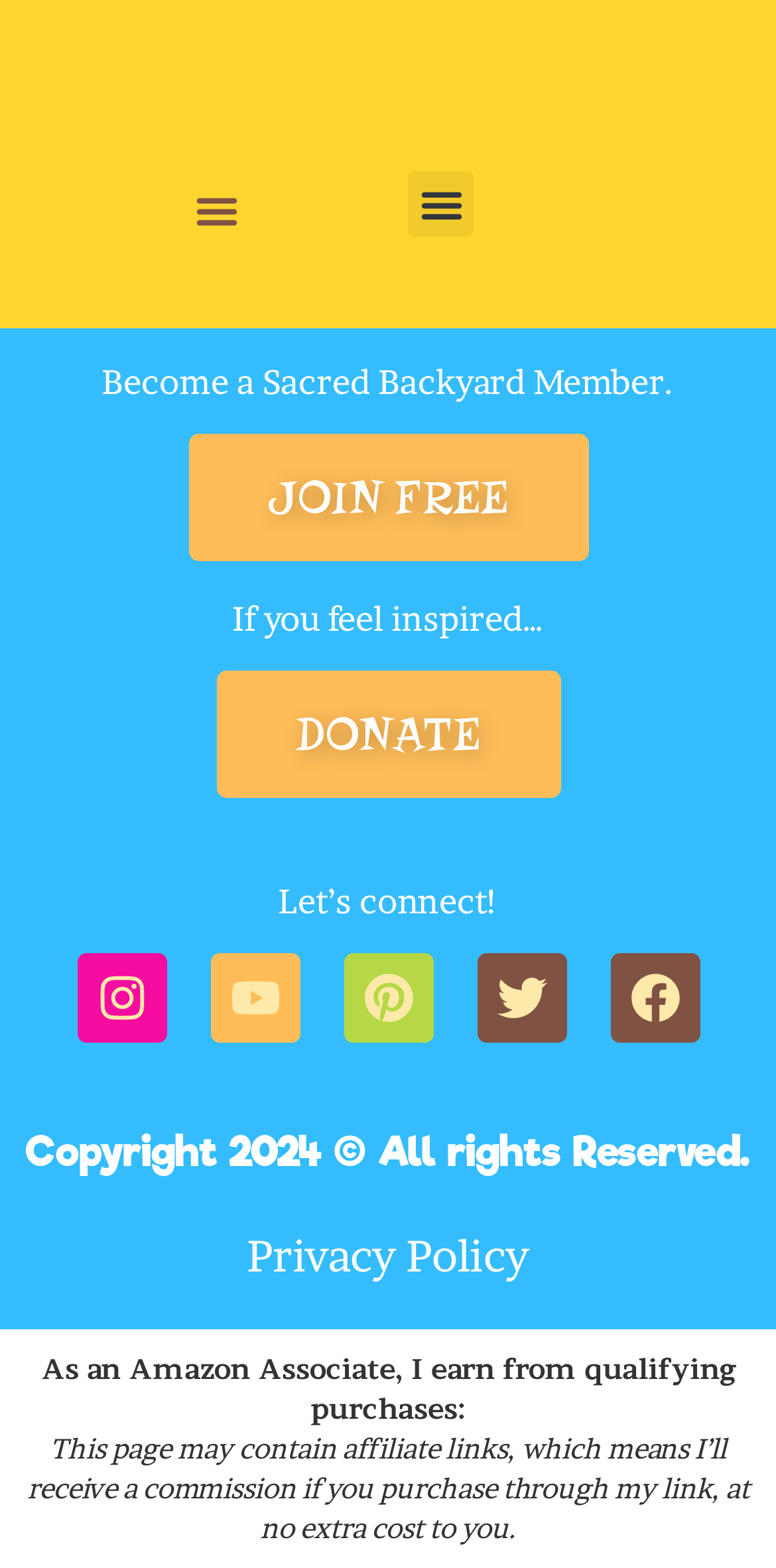Respond concisely with one word or phrase to the following query:
How many pages are there on this website?

1